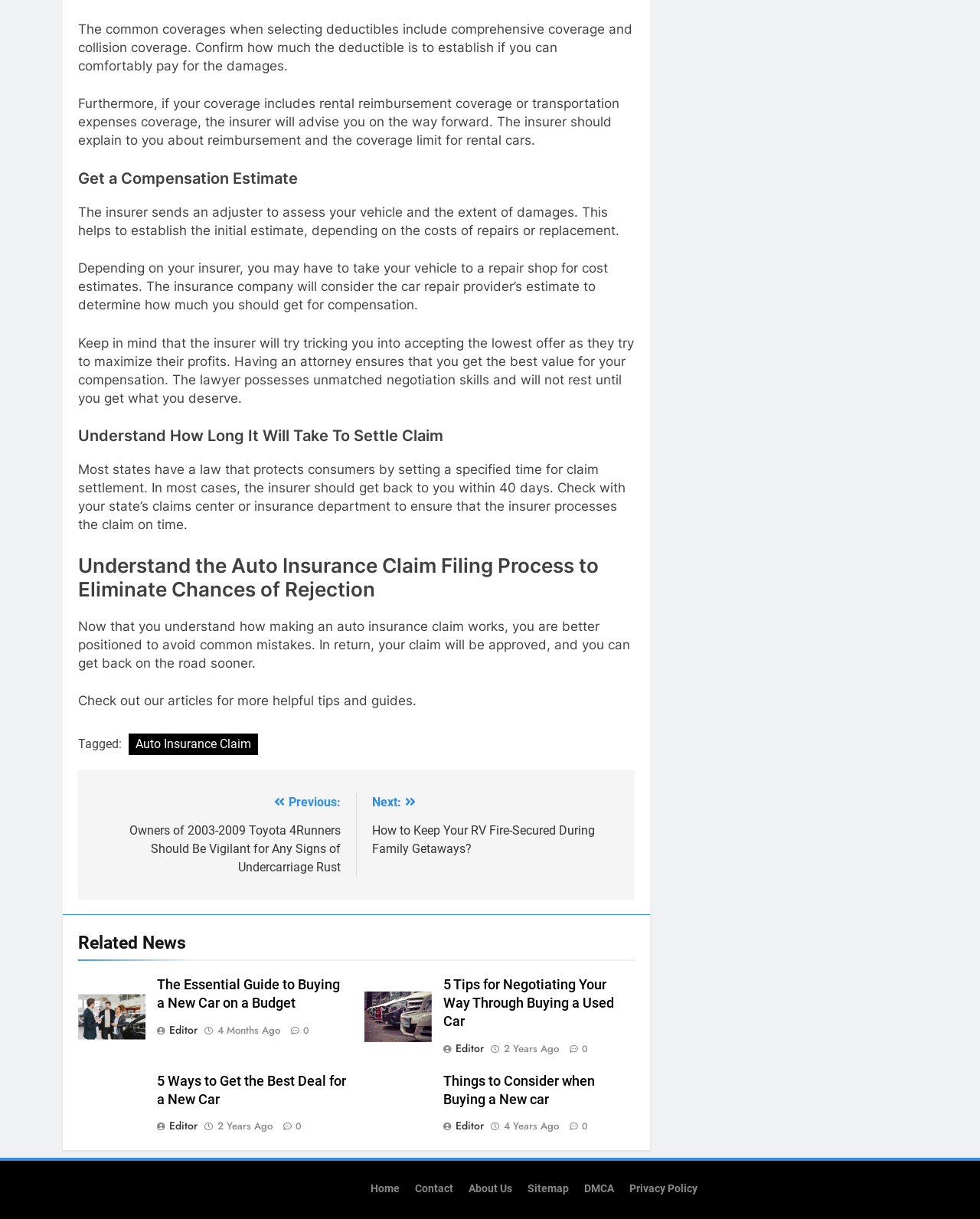Bounding box coordinates are specified in the format (top-left x, top-left y, bottom-right x, bottom-right y). All values are floating point numbers bounded between 0 and 1. Please provide the bounding box coordinate of the region this sentence describes: Privacy Policy

[0.642, 0.97, 0.712, 0.981]